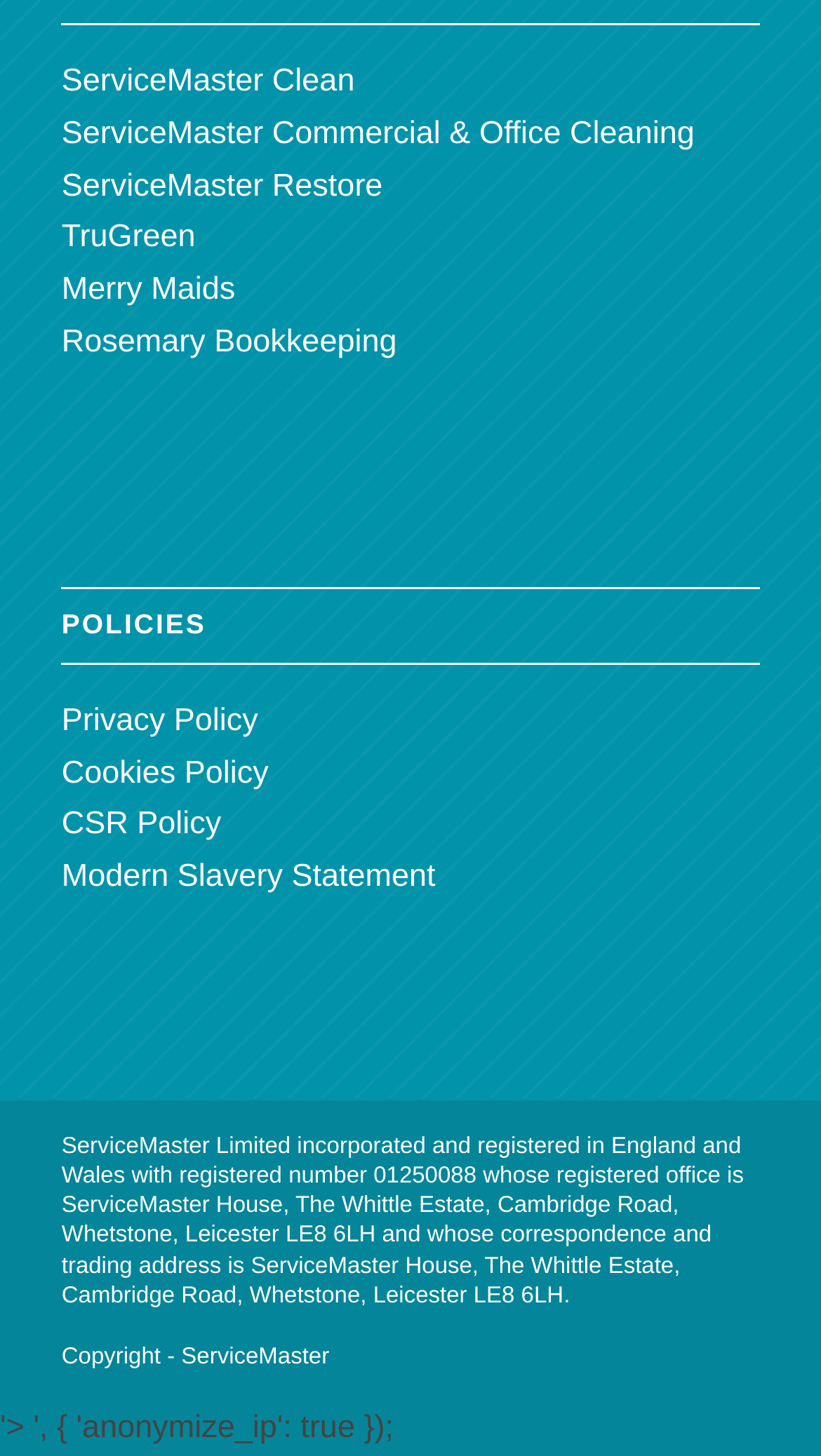Determine the bounding box coordinates of the section I need to click to execute the following instruction: "visit ServiceMaster Clean". Provide the coordinates as four float numbers between 0 and 1, i.e., [left, top, right, bottom].

[0.075, 0.044, 0.432, 0.068]